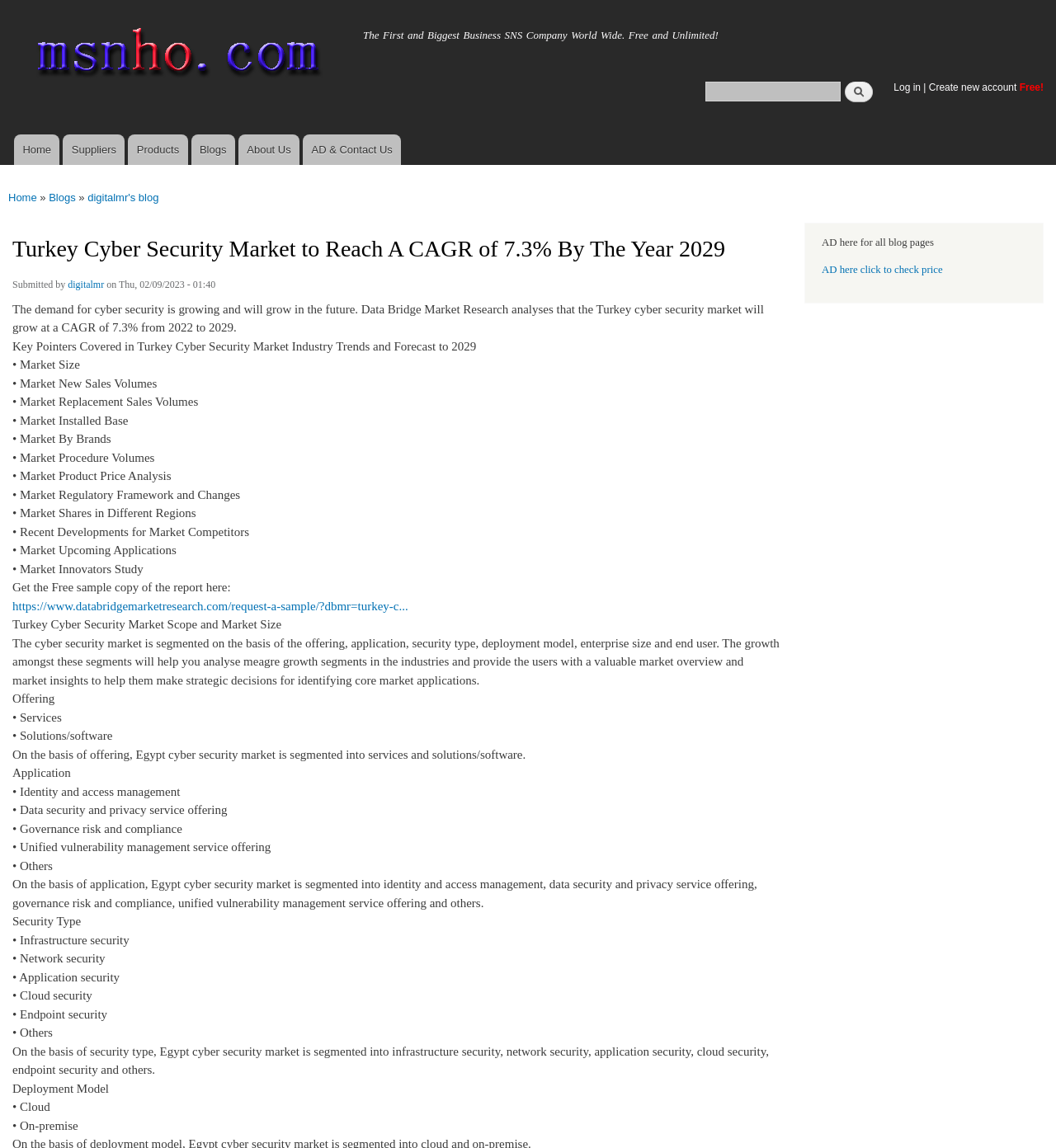Pinpoint the bounding box coordinates of the area that should be clicked to complete the following instruction: "Search for something". The coordinates must be given as four float numbers between 0 and 1, i.e., [left, top, right, bottom].

[0.668, 0.071, 0.796, 0.088]